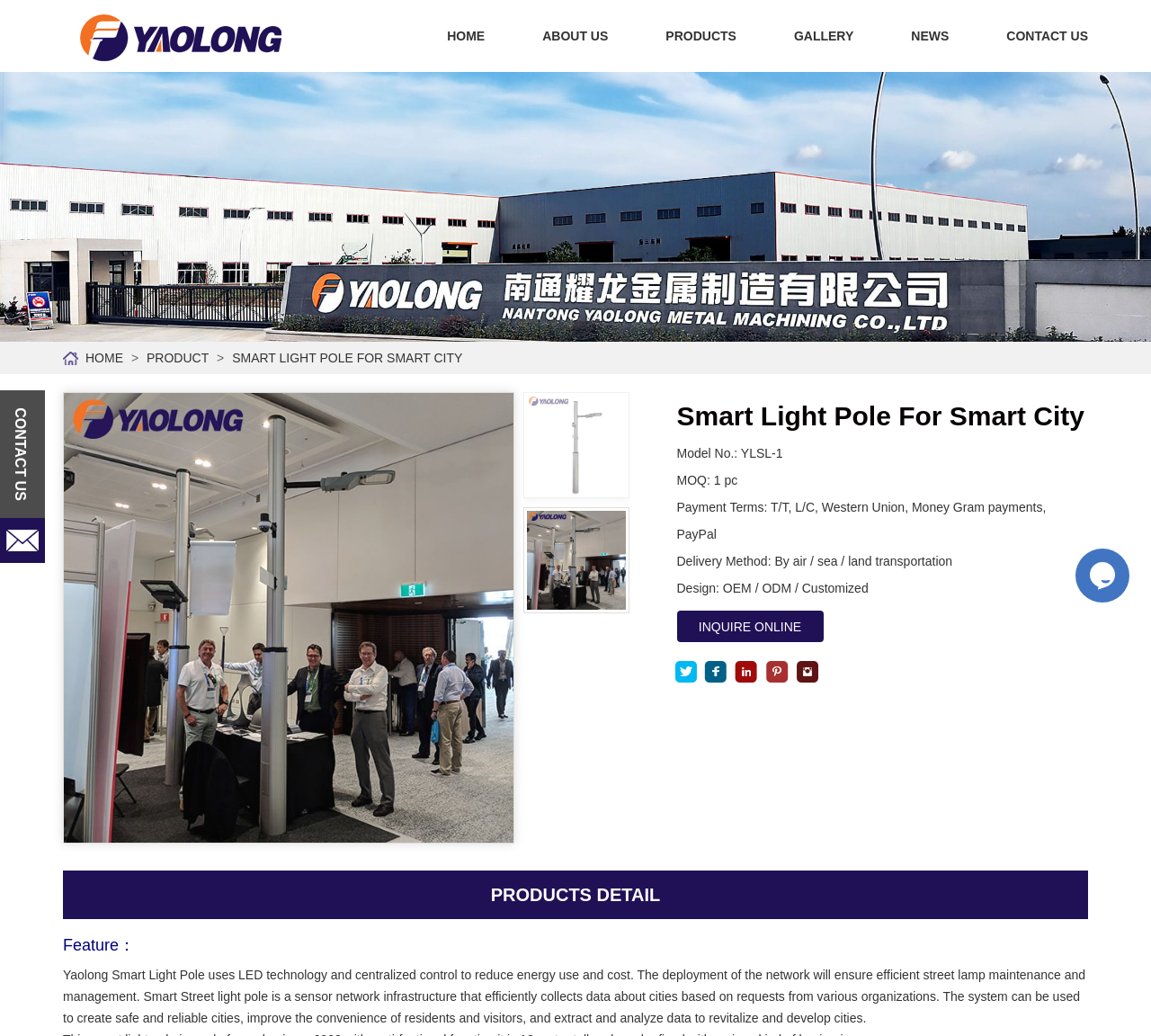Could you determine the bounding box coordinates of the clickable element to complete the instruction: "click the yaolong link"? Provide the coordinates as four float numbers between 0 and 1, i.e., [left, top, right, bottom].

[0.055, 0.009, 0.258, 0.061]